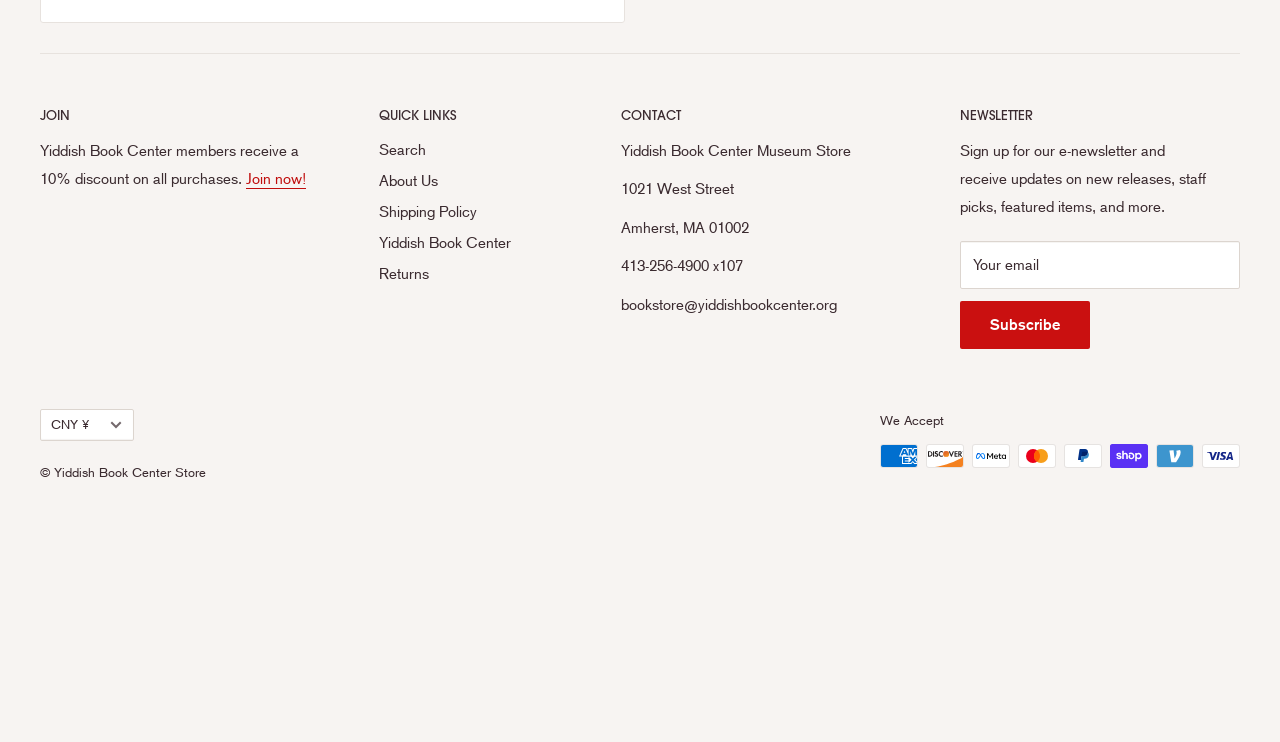Locate the bounding box coordinates of the segment that needs to be clicked to meet this instruction: "View the 'Boolean-reasoning' page".

None